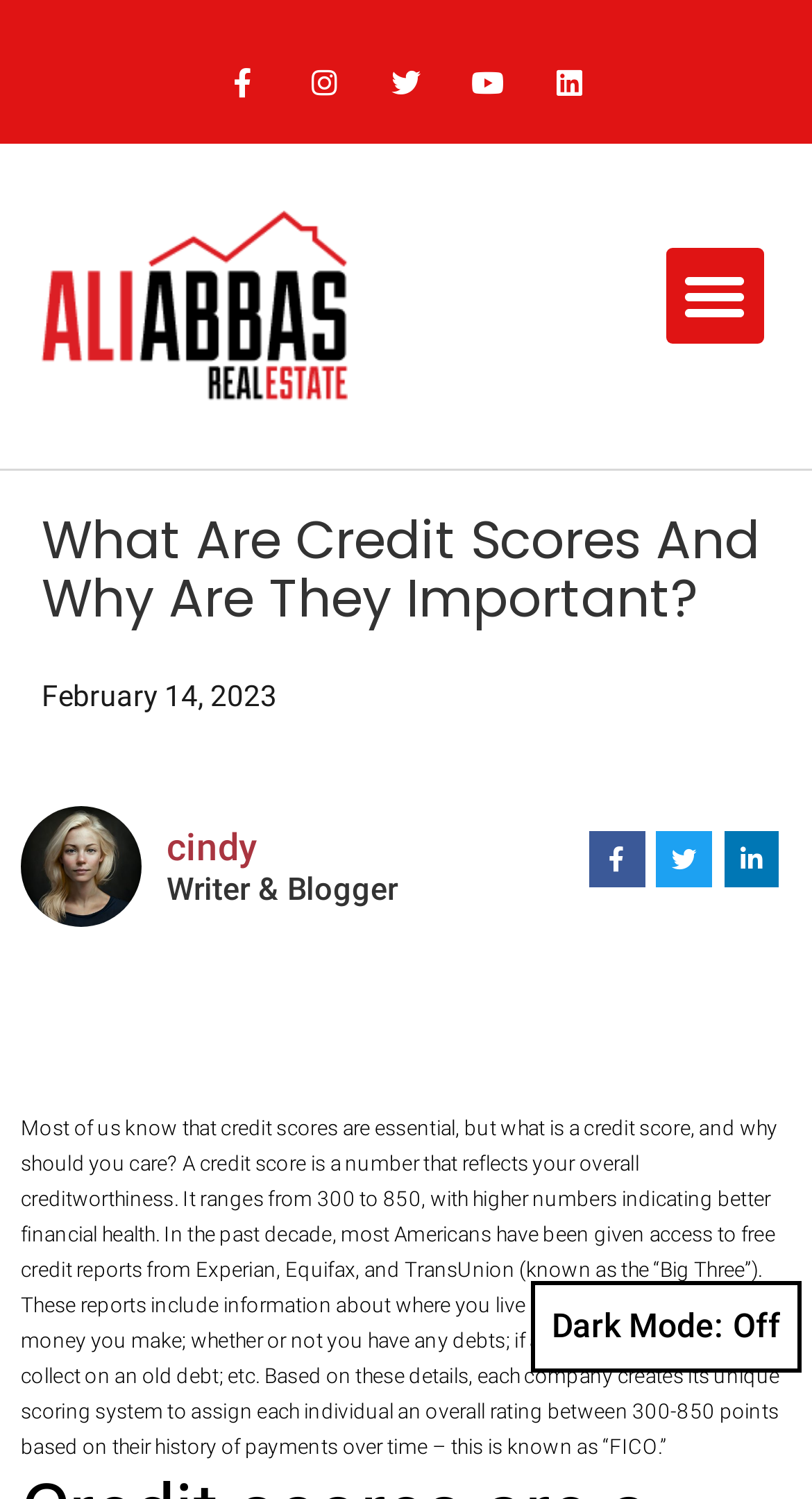What is the date of the article?
Refer to the image and give a detailed answer to the query.

I found the date of the article by looking at the text 'February 14, 2023' which is present below the main heading.